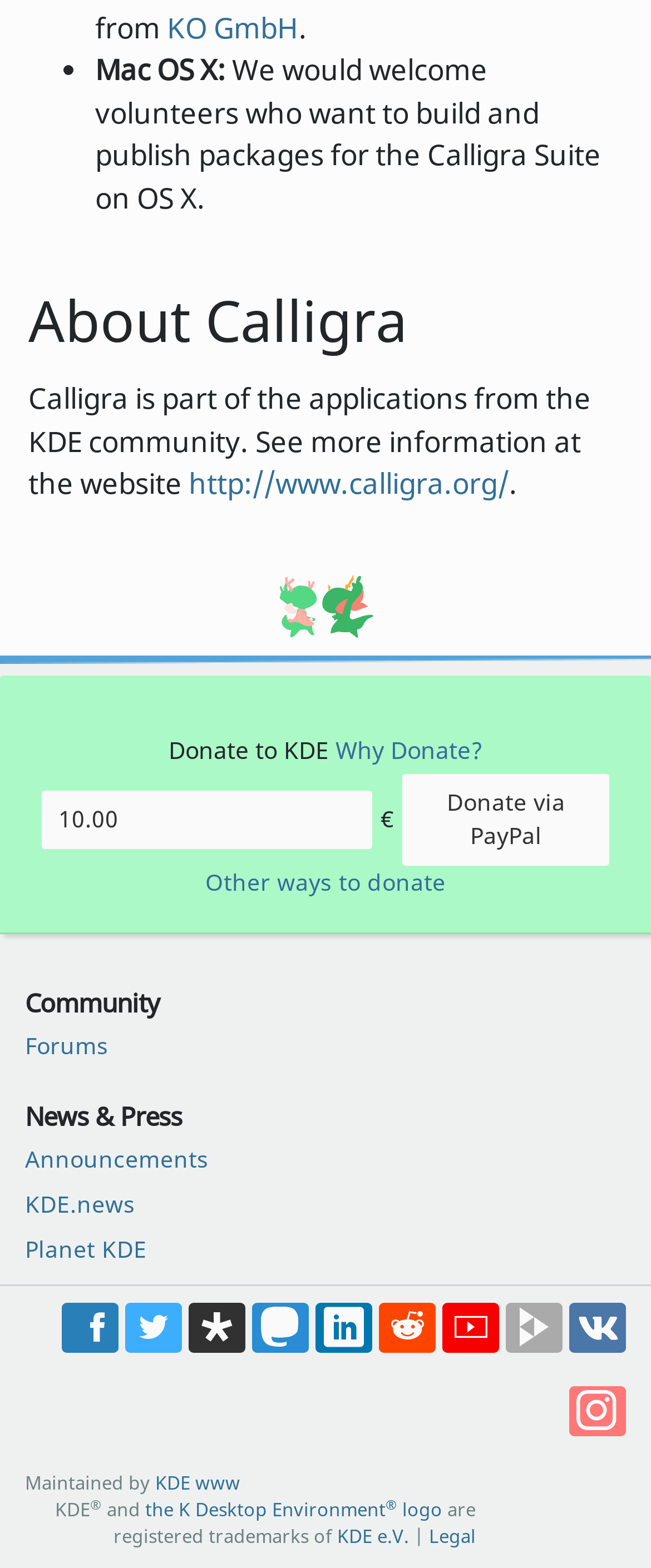Can you find the bounding box coordinates of the area I should click to execute the following instruction: "Click on the 'Why Donate?' link"?

[0.515, 0.468, 0.741, 0.488]